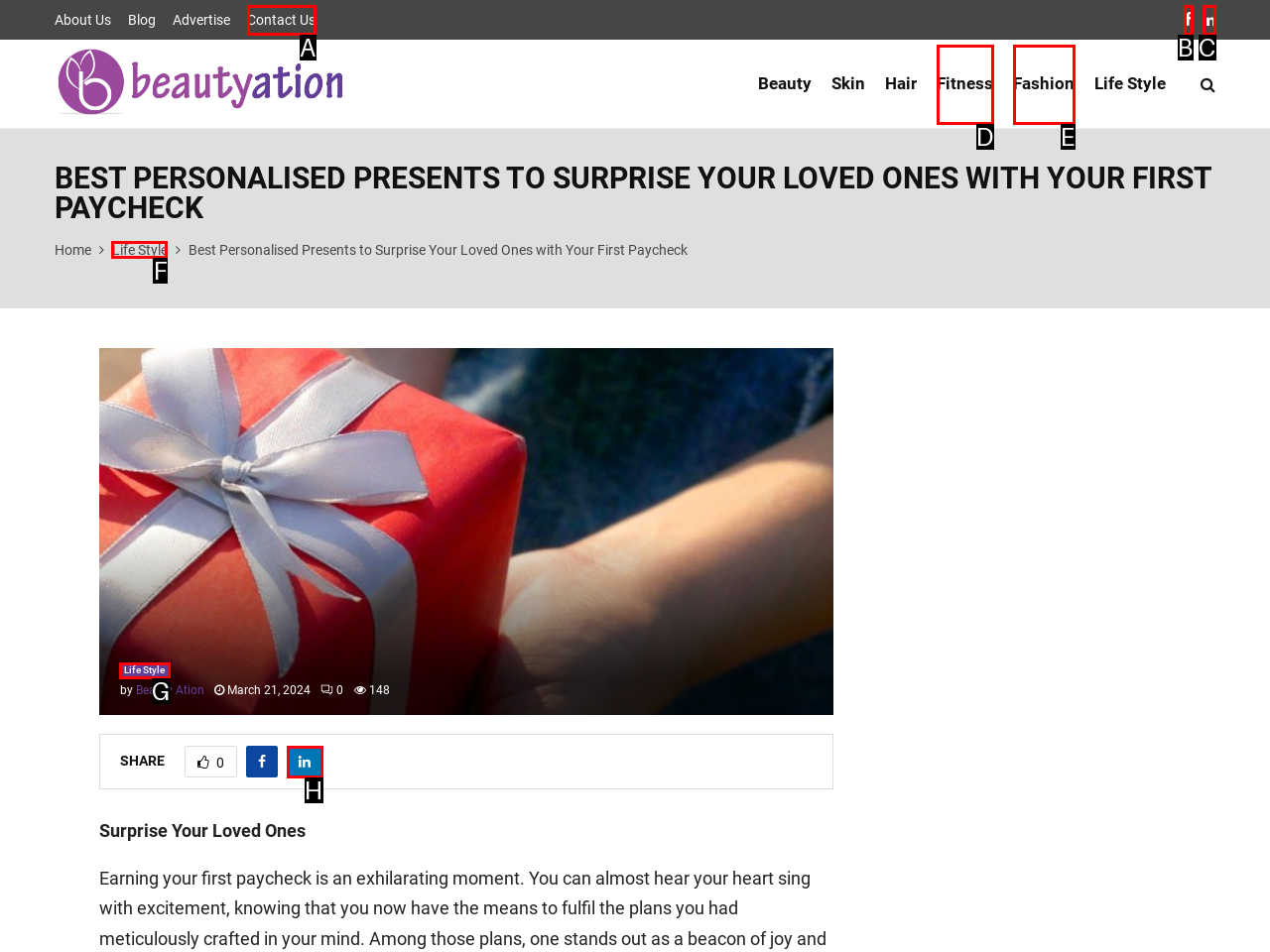What option should I click on to execute the task: View Life Style page? Give the letter from the available choices.

F